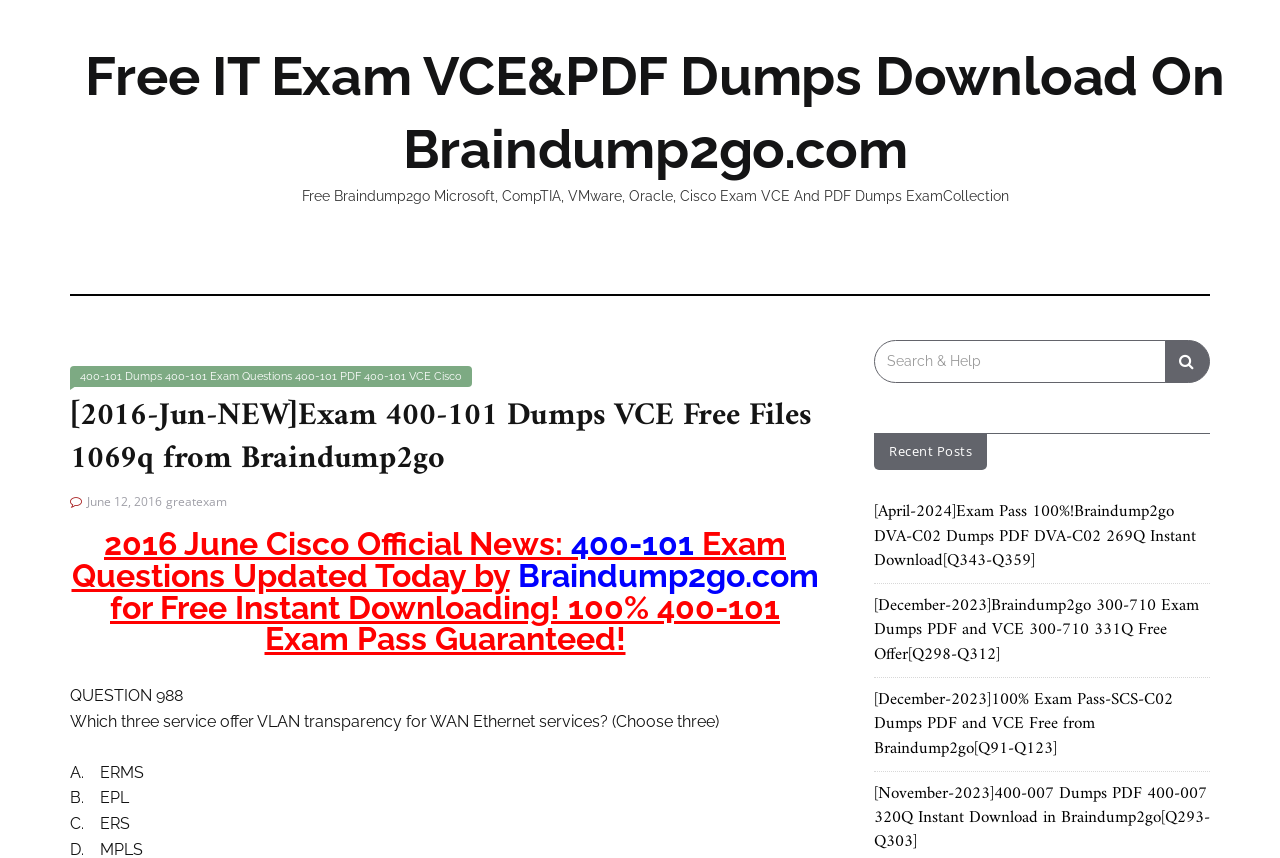Provide the bounding box coordinates of the HTML element described as: "400-101 Exam Questions". The bounding box coordinates should be four float numbers between 0 and 1, i.e., [left, top, right, bottom].

[0.129, 0.431, 0.228, 0.446]